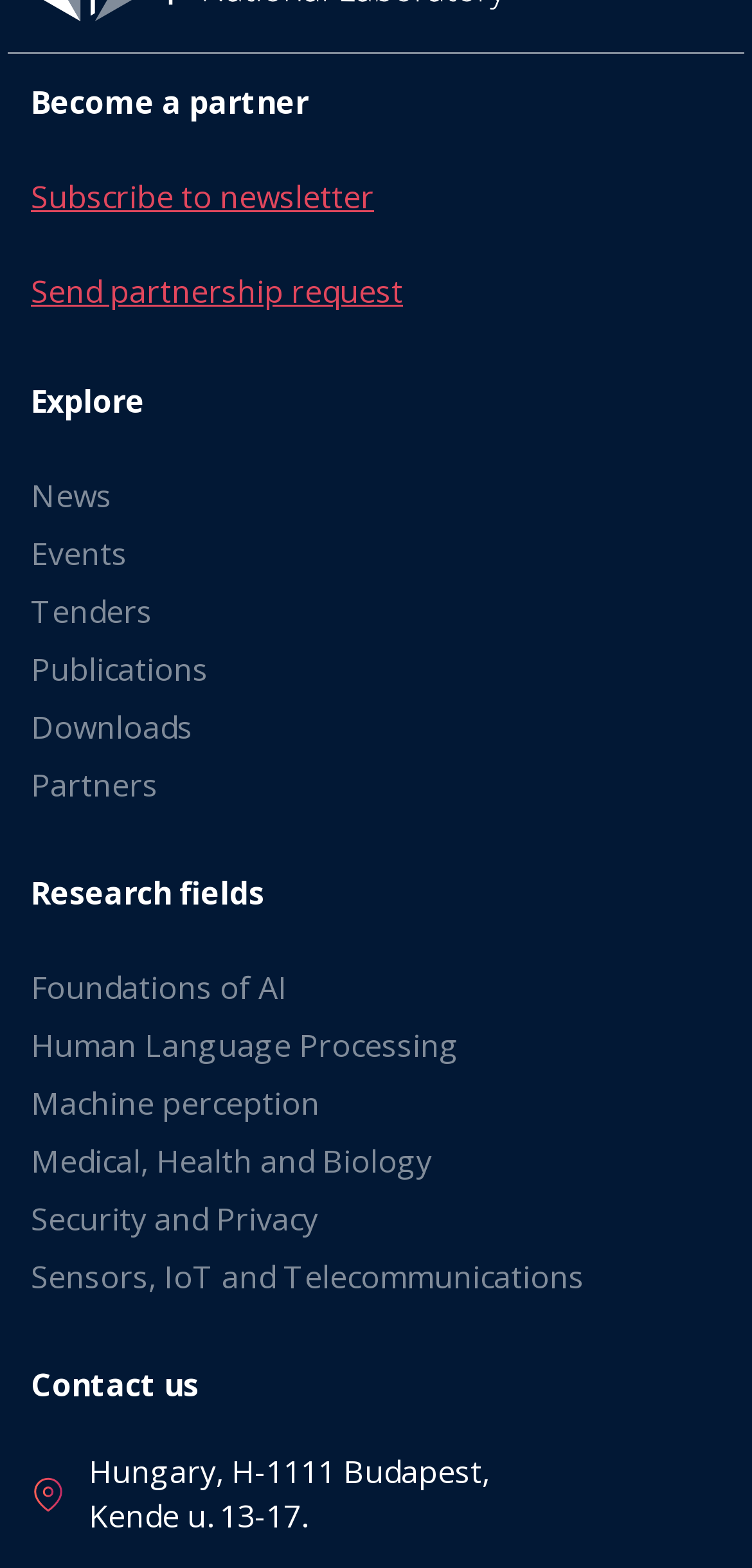How many headings are on the webpage?
Please interpret the details in the image and answer the question thoroughly.

I counted the number of headings on the webpage, which are 'Become a partner', 'Explore', 'Research fields', 'Contact us', and found that there are 4 headings.